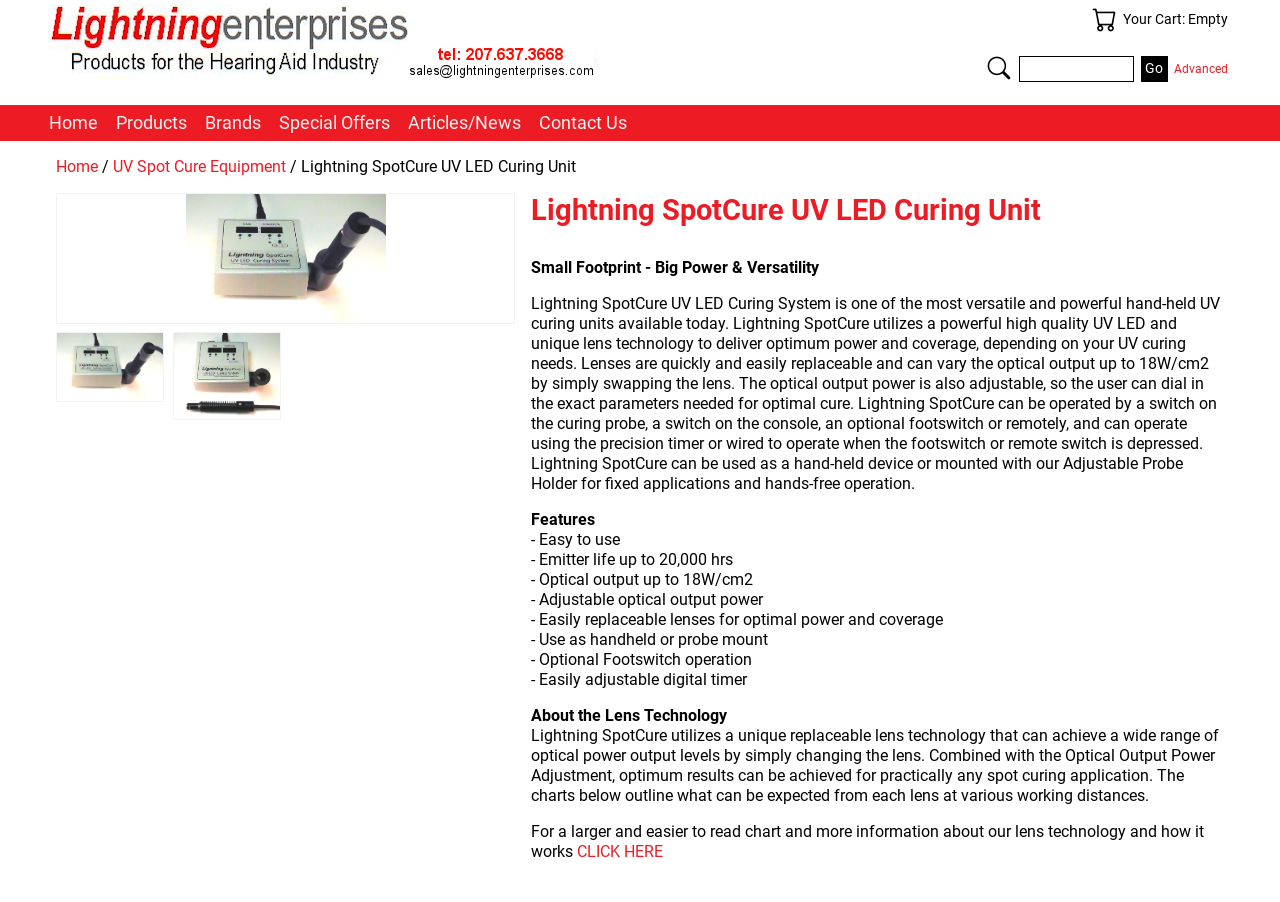Using the given element description, provide the bounding box coordinates (top-left x, top-left y, bottom-right x, bottom-right y) for the corresponding UI element in the screenshot: Contact Us

[0.414, 0.117, 0.497, 0.157]